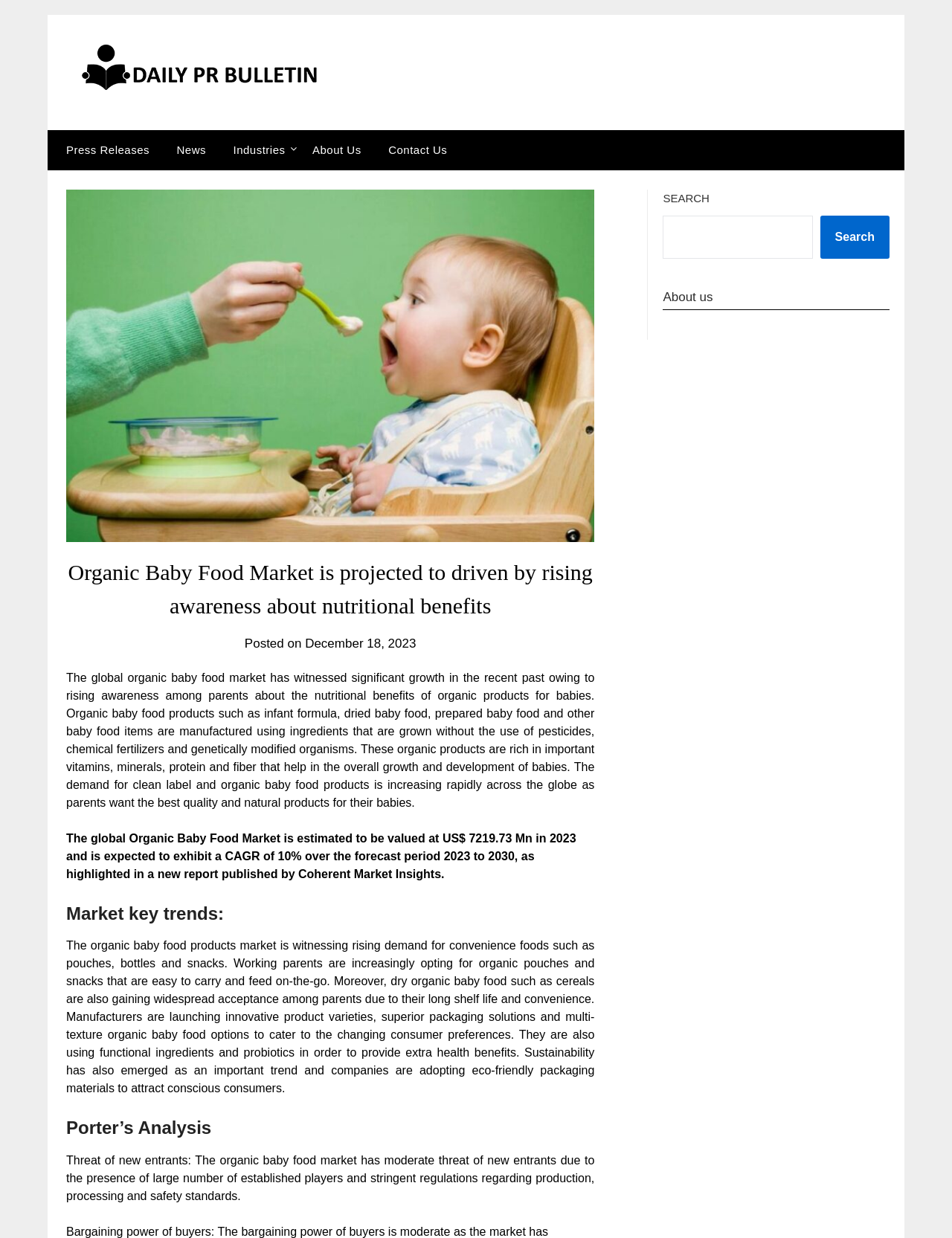What type of packaging materials are companies adopting?
Provide an in-depth and detailed explanation in response to the question.

The answer can be found in the paragraph that discusses the trend of sustainability in the Organic Baby Food Market, where it is mentioned that companies are adopting eco-friendly packaging materials to attract conscious consumers.